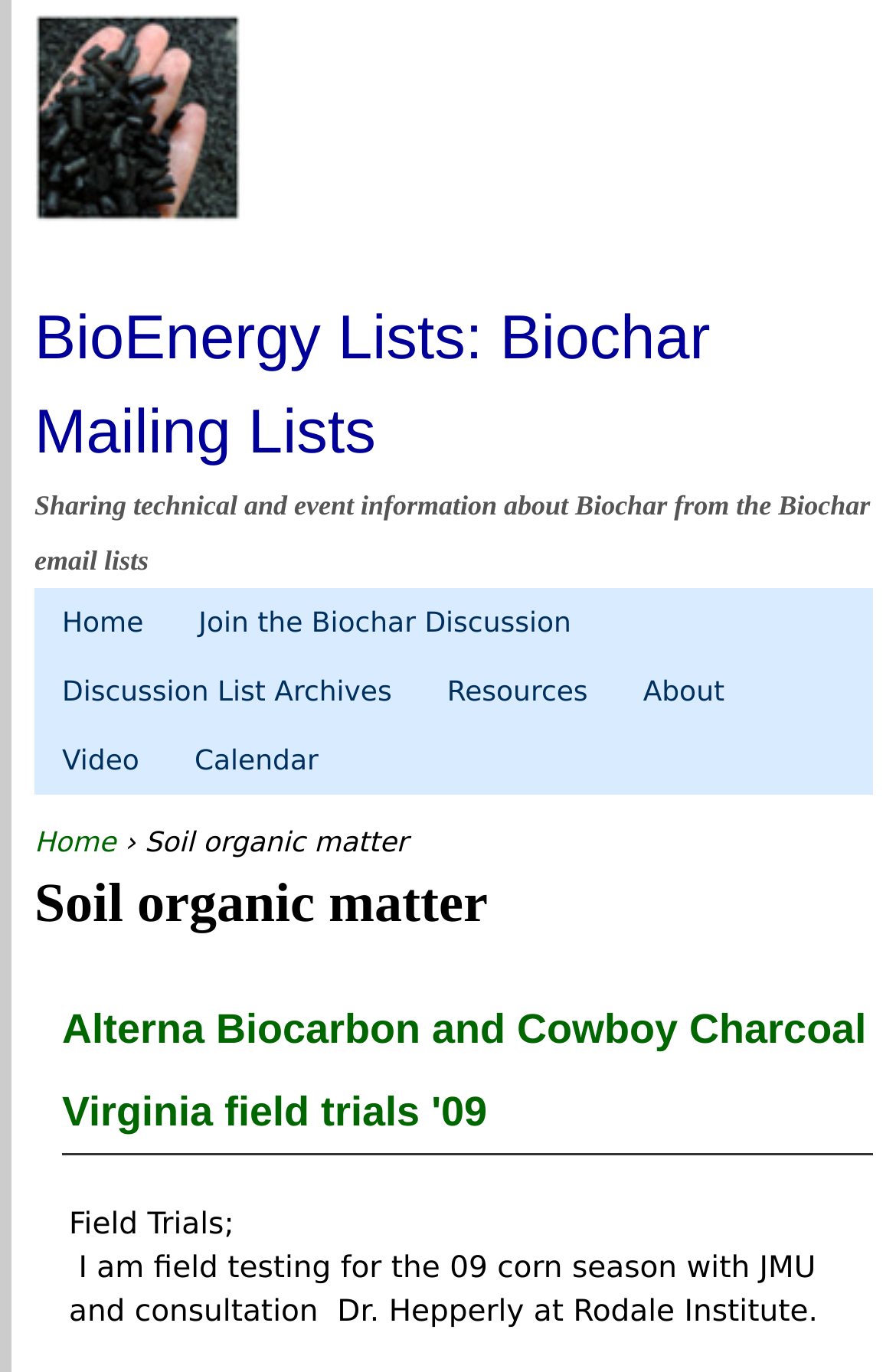Extract the bounding box coordinates for the UI element described by the text: "Home". The coordinates should be in the form of [left, top, right, bottom] with values between 0 and 1.

[0.038, 0.429, 0.191, 0.479]